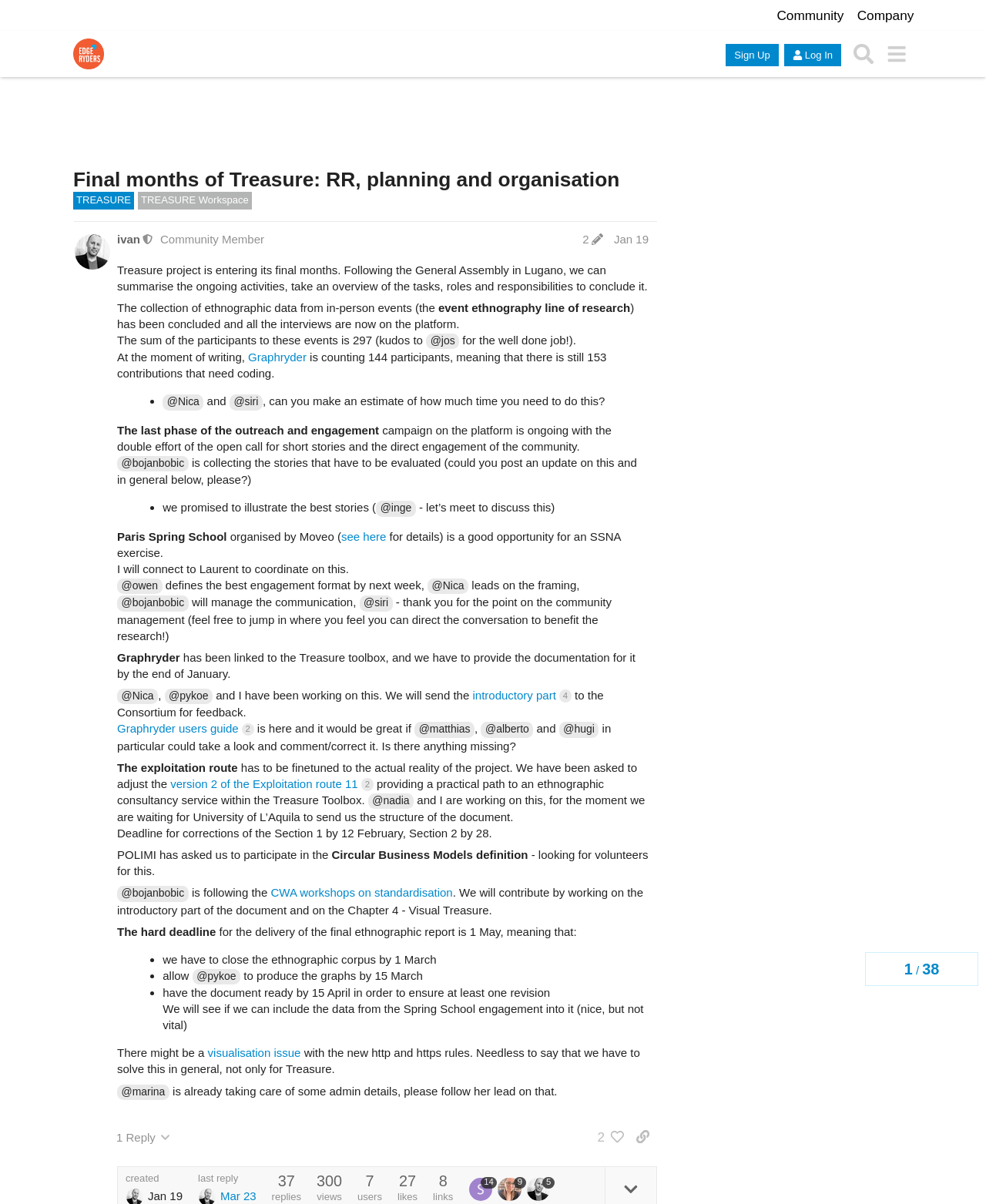Can you provide the bounding box coordinates for the element that should be clicked to implement the instruction: "Search for something"?

[0.859, 0.031, 0.892, 0.058]